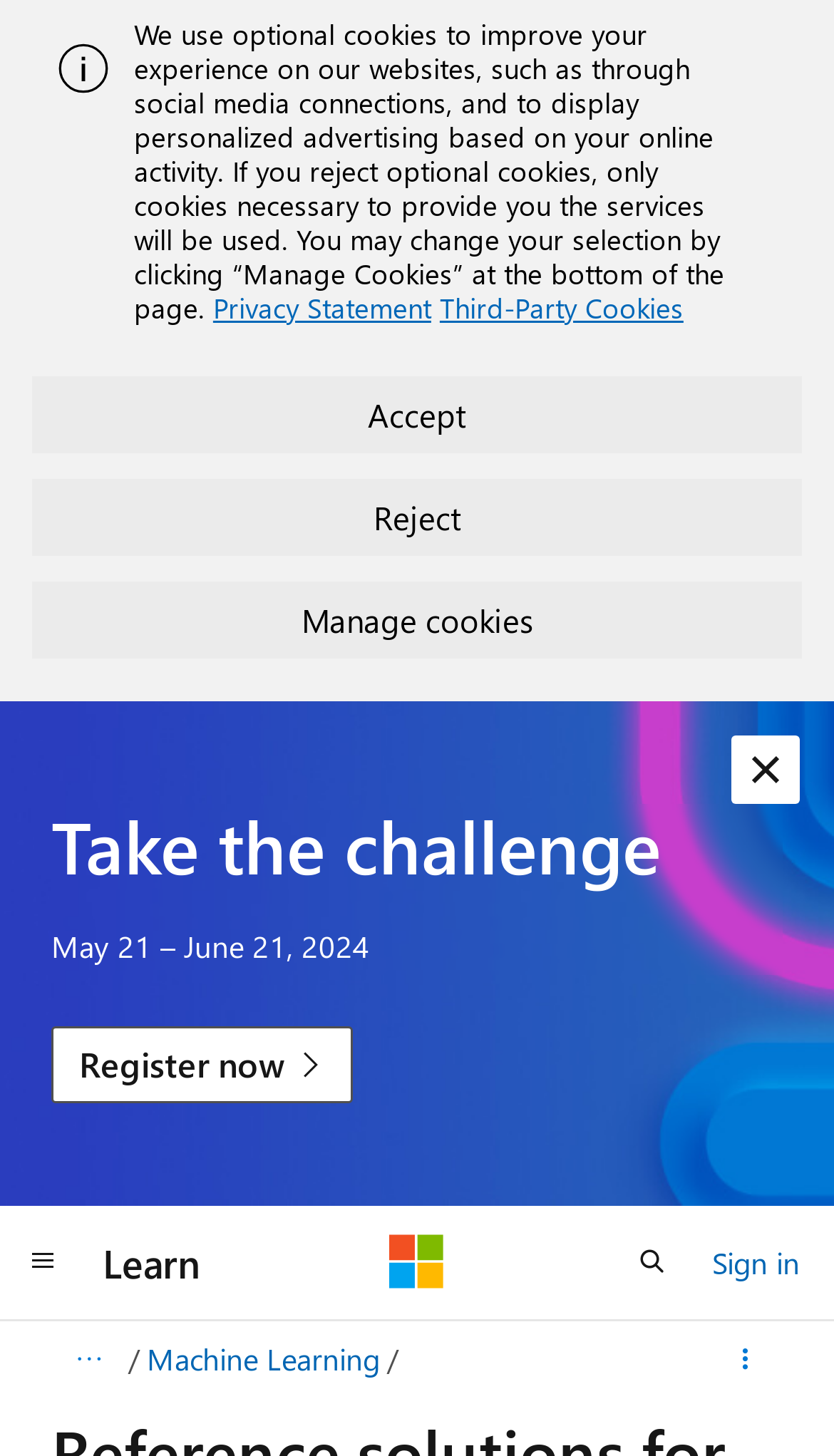Provide the bounding box coordinates of the HTML element this sentence describes: "Privacy Statement". The bounding box coordinates consist of four float numbers between 0 and 1, i.e., [left, top, right, bottom].

[0.255, 0.198, 0.517, 0.223]